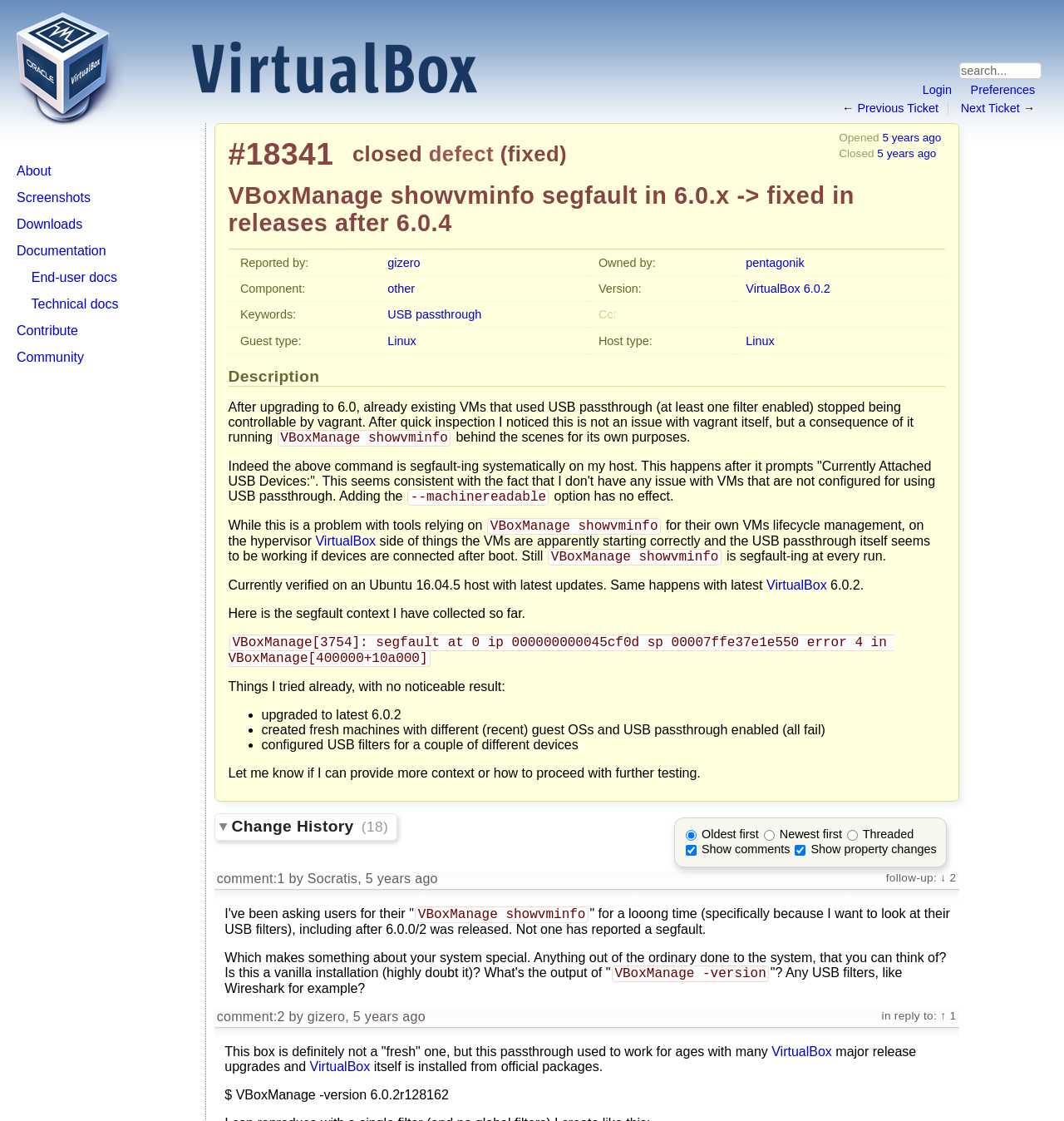Provide the bounding box coordinates of the section that needs to be clicked to accomplish the following instruction: "view next ticket."

[0.903, 0.091, 0.958, 0.103]